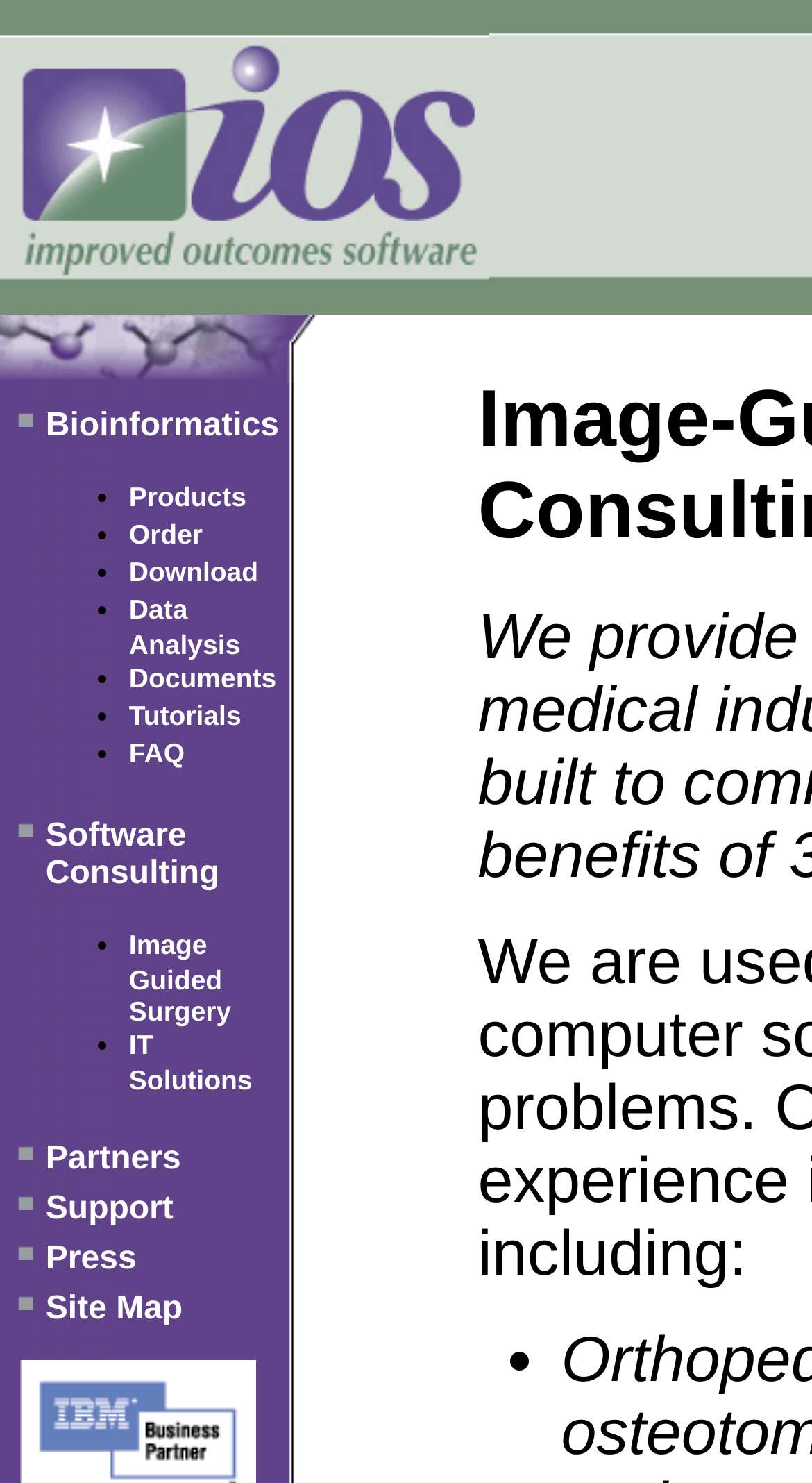Explain the contents of the webpage comprehensively.

The webpage is titled "Improved Outcomes: Image Guided Surgery (IGS) Consulting Services". At the top, there is a large image spanning almost the entire width of the page. Below the image, there are several rows of content, each containing a combination of images and text links.

The first row has an image on the left and a list of links on the right, including "Bioinformatics", "Products", "Order", "Download", "Data Analysis", "Documents", "Tutorials", and "FAQ". The links are organized in a bulleted list.

The second row has an image on the left and a list of links on the right, including "Software Consulting", "Image Guided Surgery", and "IT Solutions". Again, the links are organized in a bulleted list.

The subsequent rows follow a similar pattern, with images on the left and links or text on the right. The links and text include "Partners", "Support", "Press", and "Site Map". There are a total of 7 rows with this pattern.

Throughout the page, there are 25 images, many of which are small and appear to be decorative or separators. The links and text are organized in a clear and concise manner, making it easy to navigate the page.